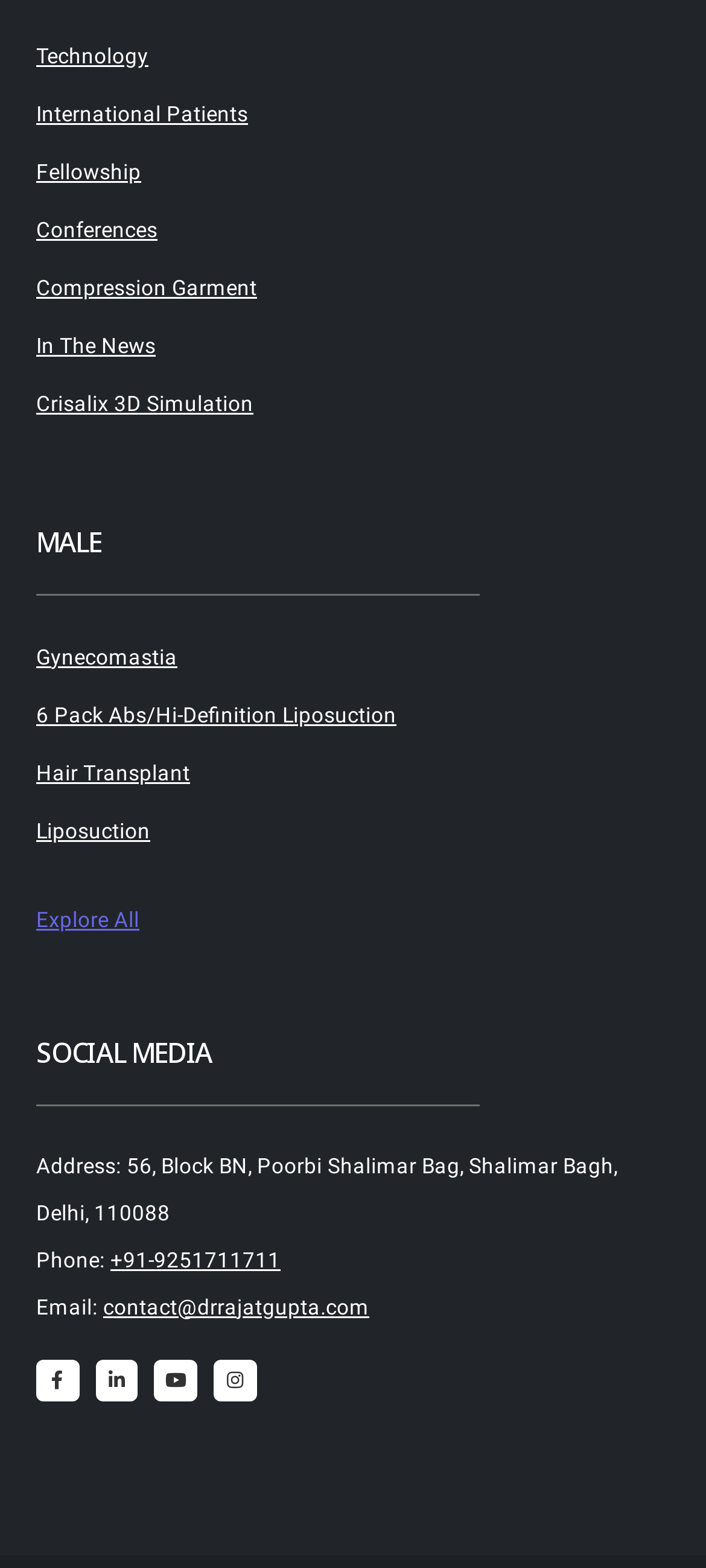What is the main category of the webpage?
Answer with a single word or short phrase according to what you see in the image.

Male